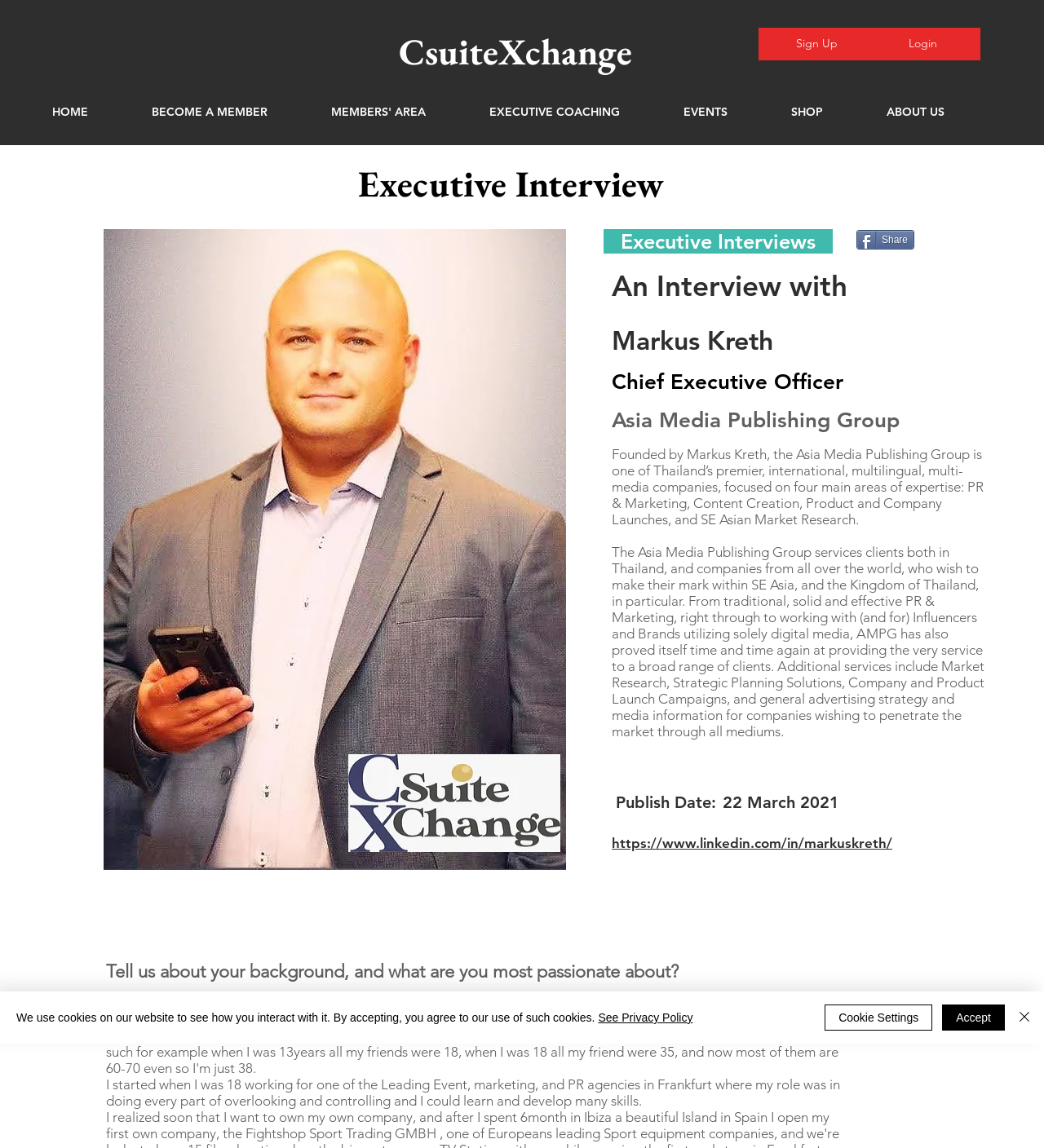Provide a short answer to the following question with just one word or phrase: What is the company's area of expertise?

PR & Marketing, Content Creation, Product and Company Launches, and SE Asian Market Research